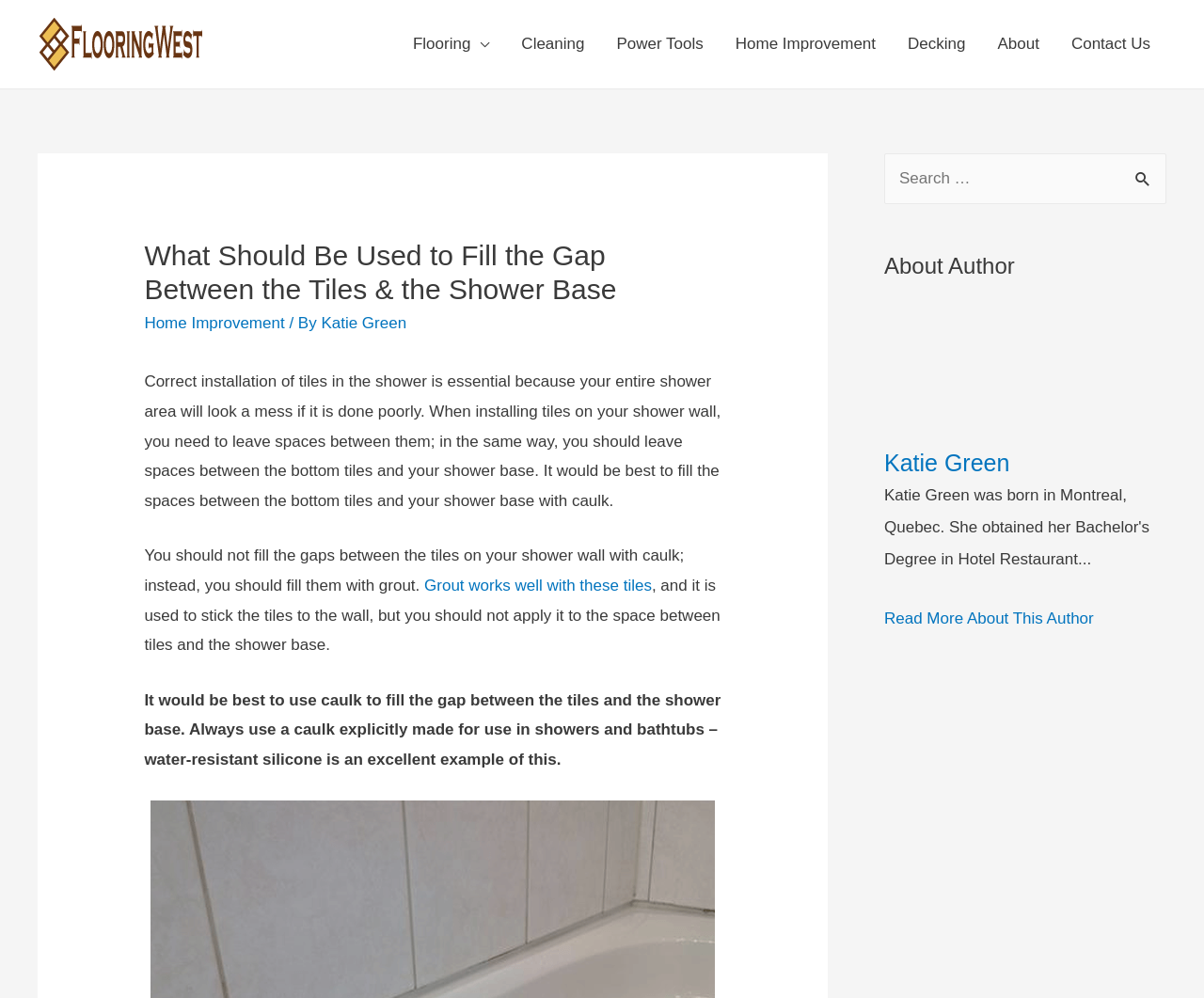Based on the element description, predict the bounding box coordinates (top-left x, top-left y, bottom-right x, bottom-right y) for the UI element in the screenshot: parent_node: Search for: value="Search"

[0.934, 0.154, 0.969, 0.194]